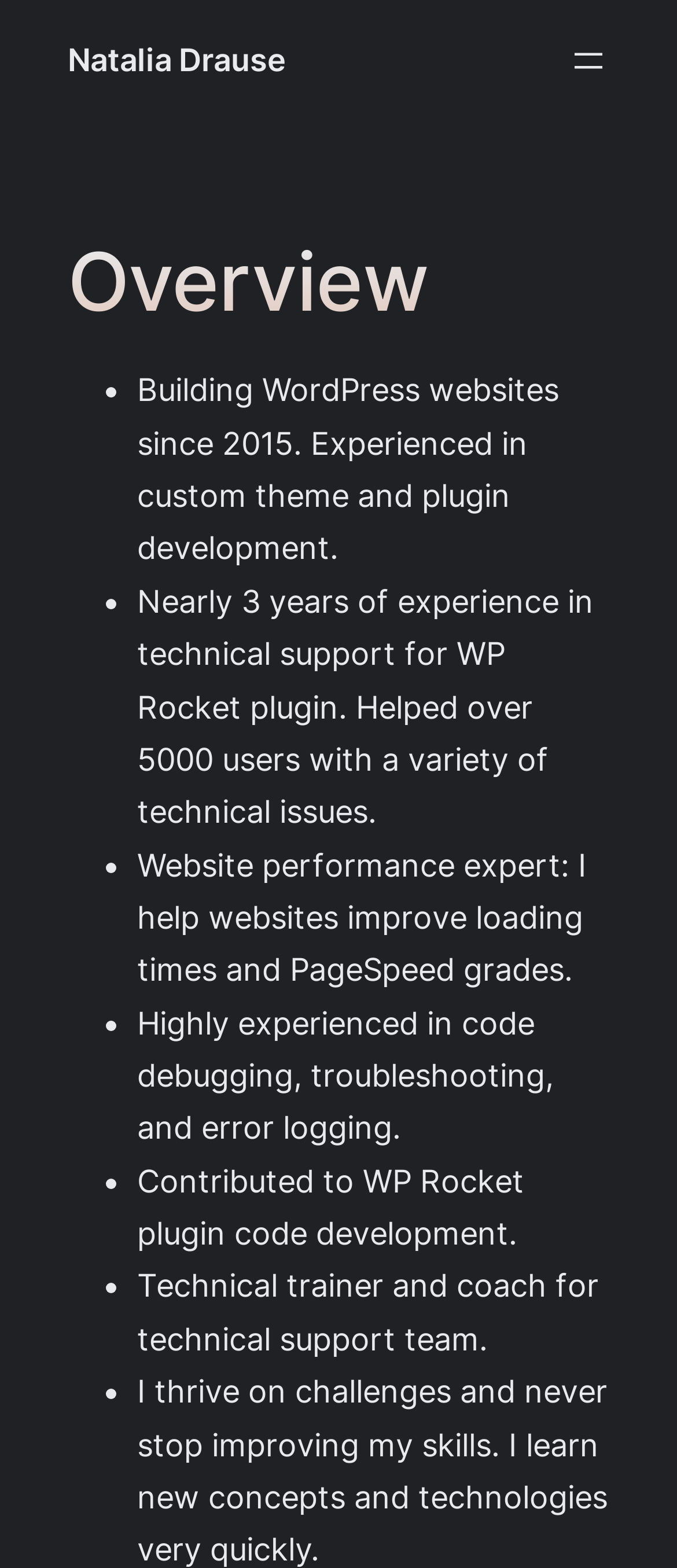From the details in the image, provide a thorough response to the question: How many users has Natalia Drause helped with technical issues?

According to the webpage, Natalia Drause has nearly 3 years of experience in technical support for WP Rocket plugin and has helped over 5000 users with a variety of technical issues.